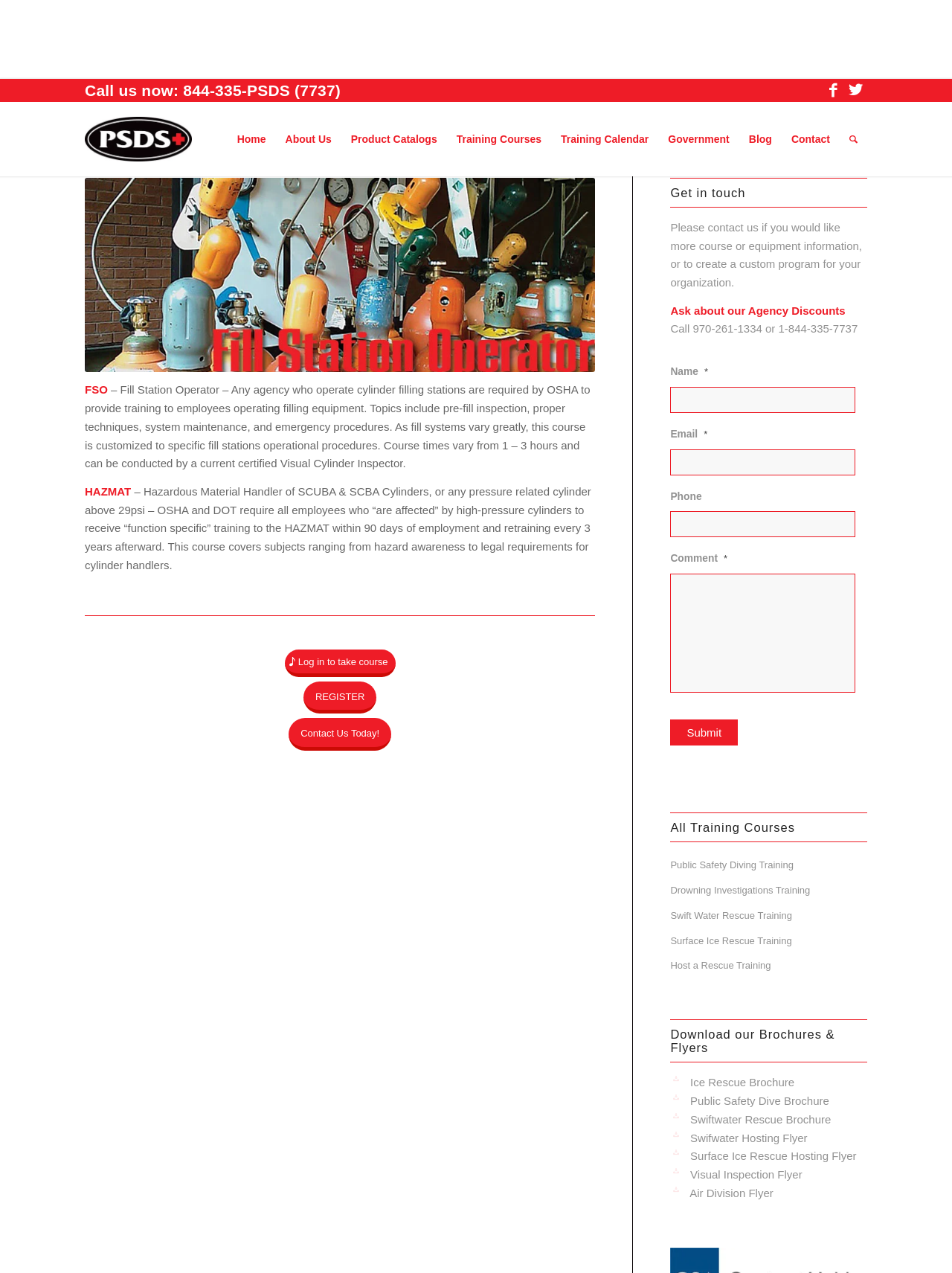Describe every aspect of the webpage in a detailed manner.

This webpage is about a training course for fill station operators. At the top, there are links to social media platforms, Facebook and Twitter, and a phone number to call for assistance. Below that, there is a logo for Public Safety Dive Supply, which is an image with a link to the company's website. 

To the right of the logo, there is a navigation menu with links to different sections of the website, including Home, About Us, Product Catalogs, Training Courses, Training Calendar, Government, Blog, Contact, and Search.

Below the navigation menu, there is a heading that reads "Fill Station Operator Course". This section describes the course, which is required by OSHA for employees operating filling equipment. The course covers topics such as pre-fill inspection, proper techniques, system maintenance, and emergency procedures. 

Next to the course description, there is an image. Below the image, there are two sections, one for FSO (Fill Station Operator) and another for HAZMAT (Hazardous Material Handler of SCUBA & SCBA Cylinders). Each section provides a brief description of the course and its requirements.

Further down the page, there are links to log in to take the course, register, and contact us today. There is also a section to get in touch, which includes a contact form with fields for name, email, phone, and comment. Below the contact form, there is a button to submit the form.

On the right side of the page, there are three sections. The first section lists all training courses offered, including Public Safety Diving Training, Drowning Investigations Training, Swift Water Rescue Training, Surface Ice Rescue Training, and Host a Rescue Training. 

The second section allows users to download brochures and flyers for different courses, including Ice Rescue Brochure, Public Safety Dive Brochure, Swiftwater Rescue Brochure, Swifwater Hosting Flyer, Surface Ice Rescue Hosting Flyer, and Visual Inspection Flyer.

The third section appears to be a footer with a link to an unknown page.